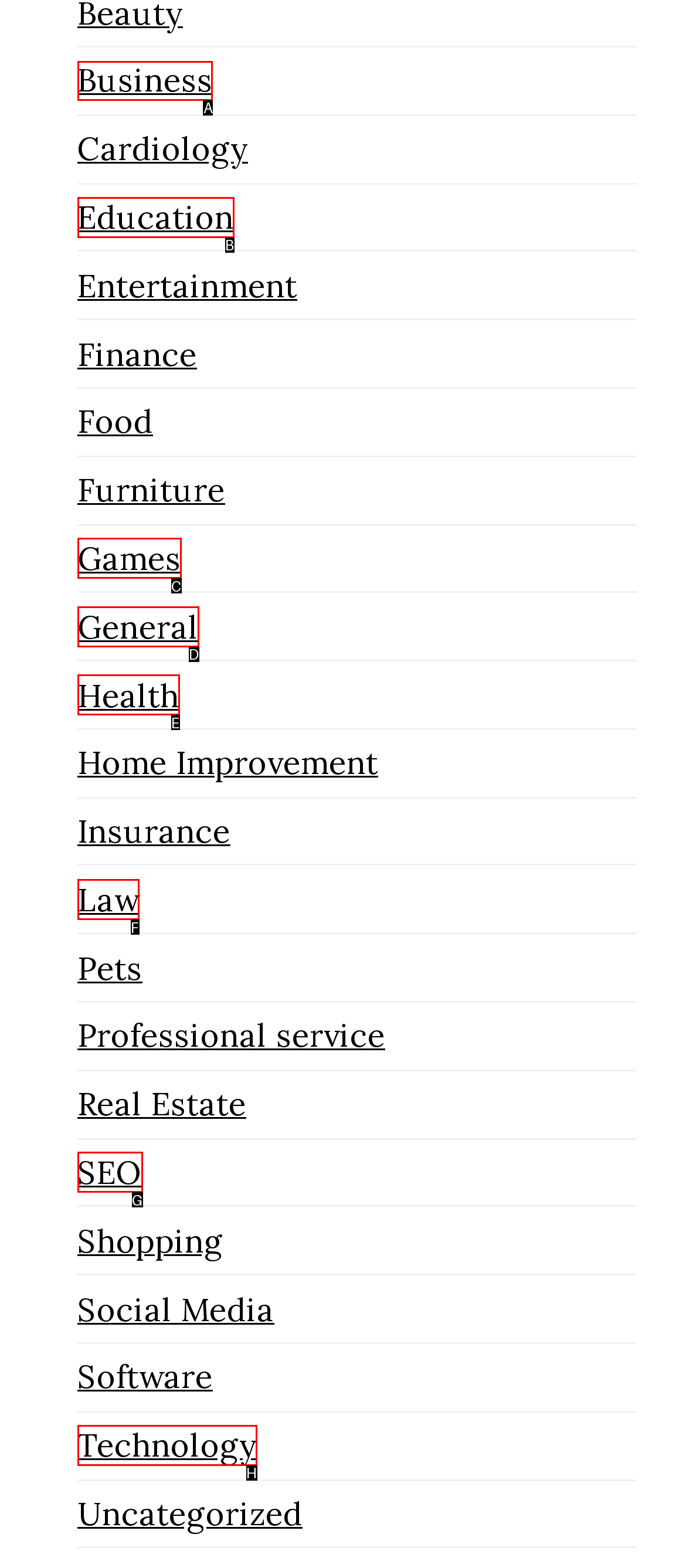Point out the HTML element I should click to achieve the following: search for posts Reply with the letter of the selected element.

None